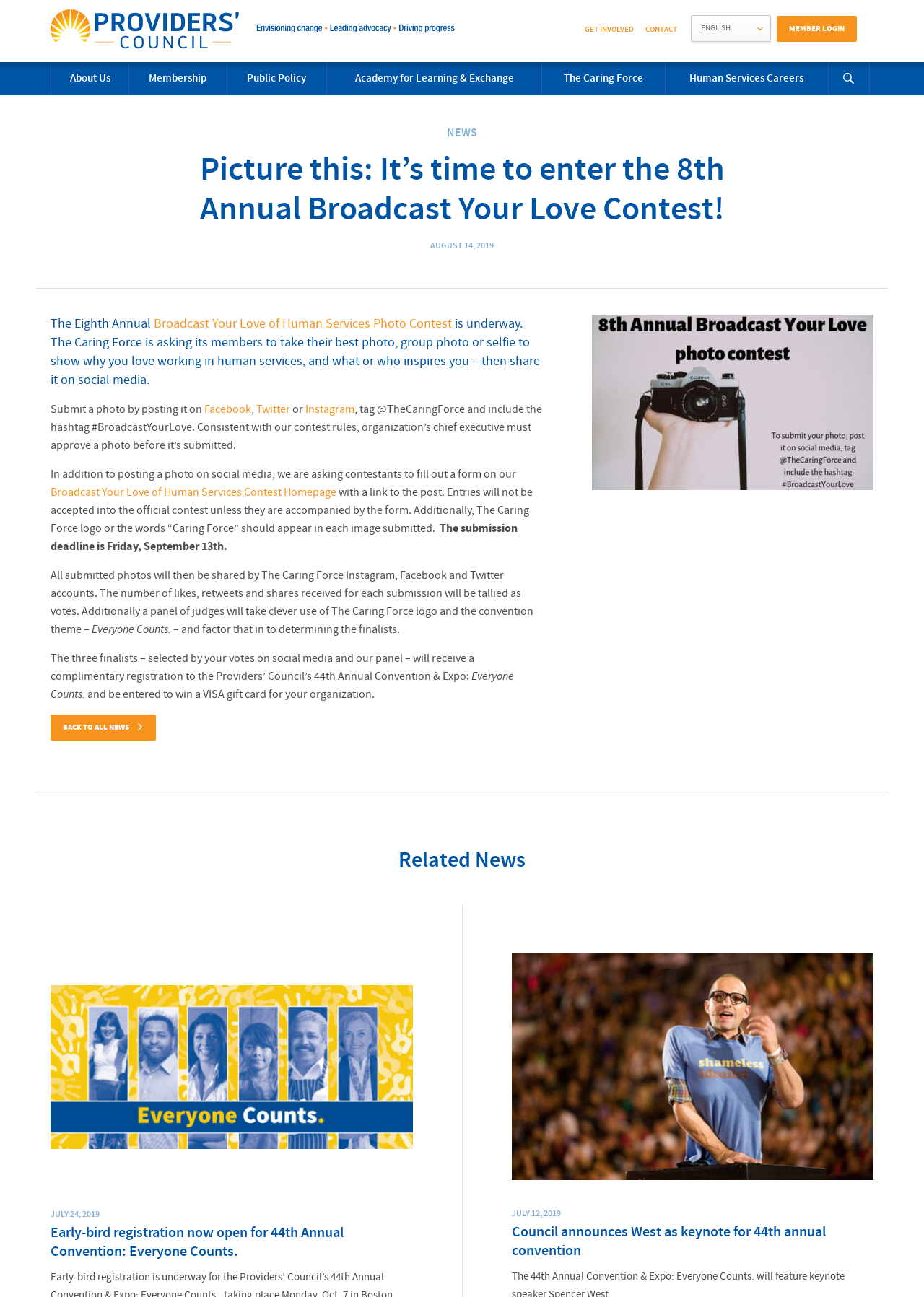Can you show the bounding box coordinates of the region to click on to complete the task described in the instruction: "Search for something"?

[0.897, 0.048, 0.941, 0.073]